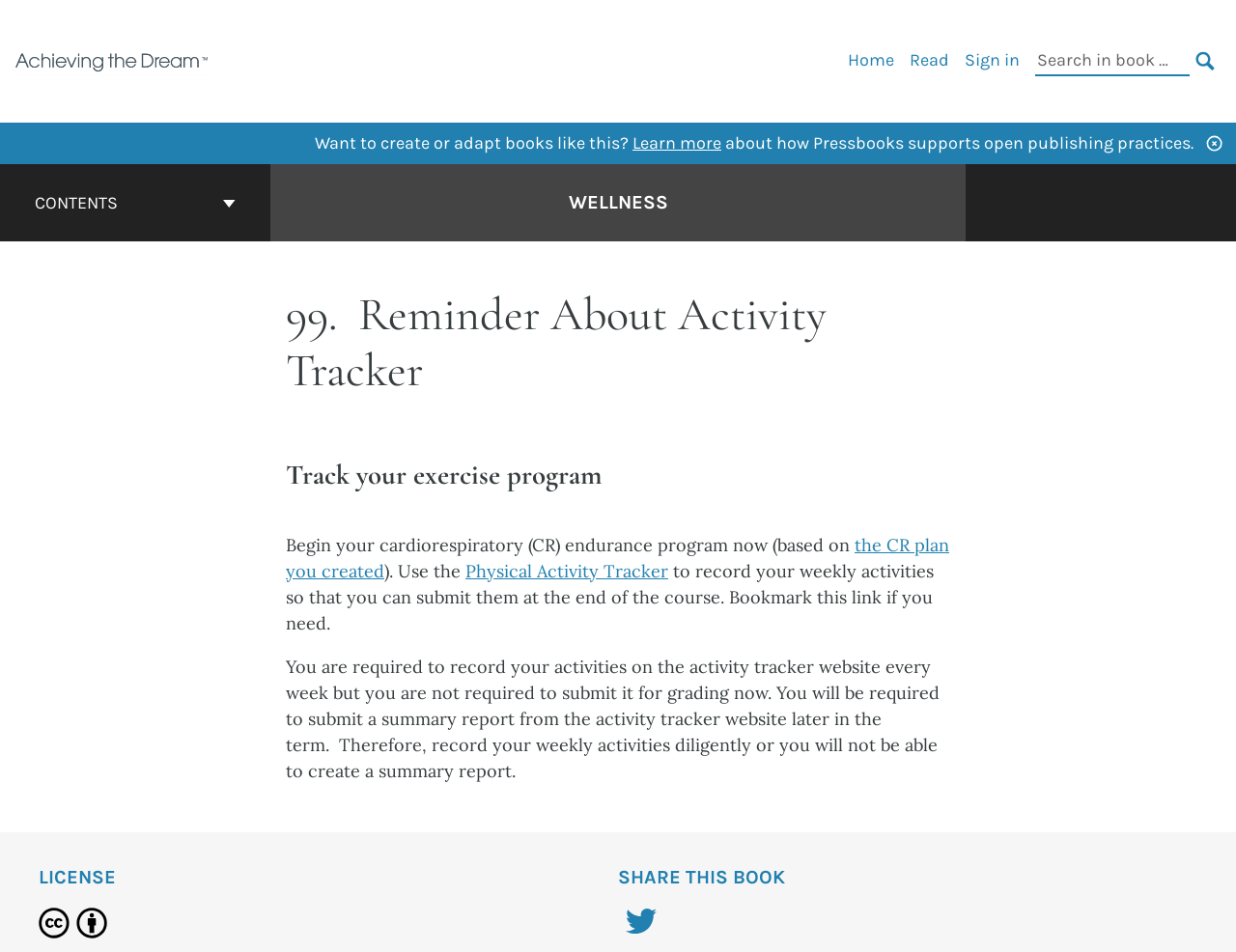Provide the bounding box coordinates in the format (top-left x, top-left y, bottom-right x, bottom-right y). All values are floating point numbers between 0 and 1. Determine the bounding box coordinate of the UI element described as: Physical Activity Tracker

[0.377, 0.588, 0.541, 0.611]